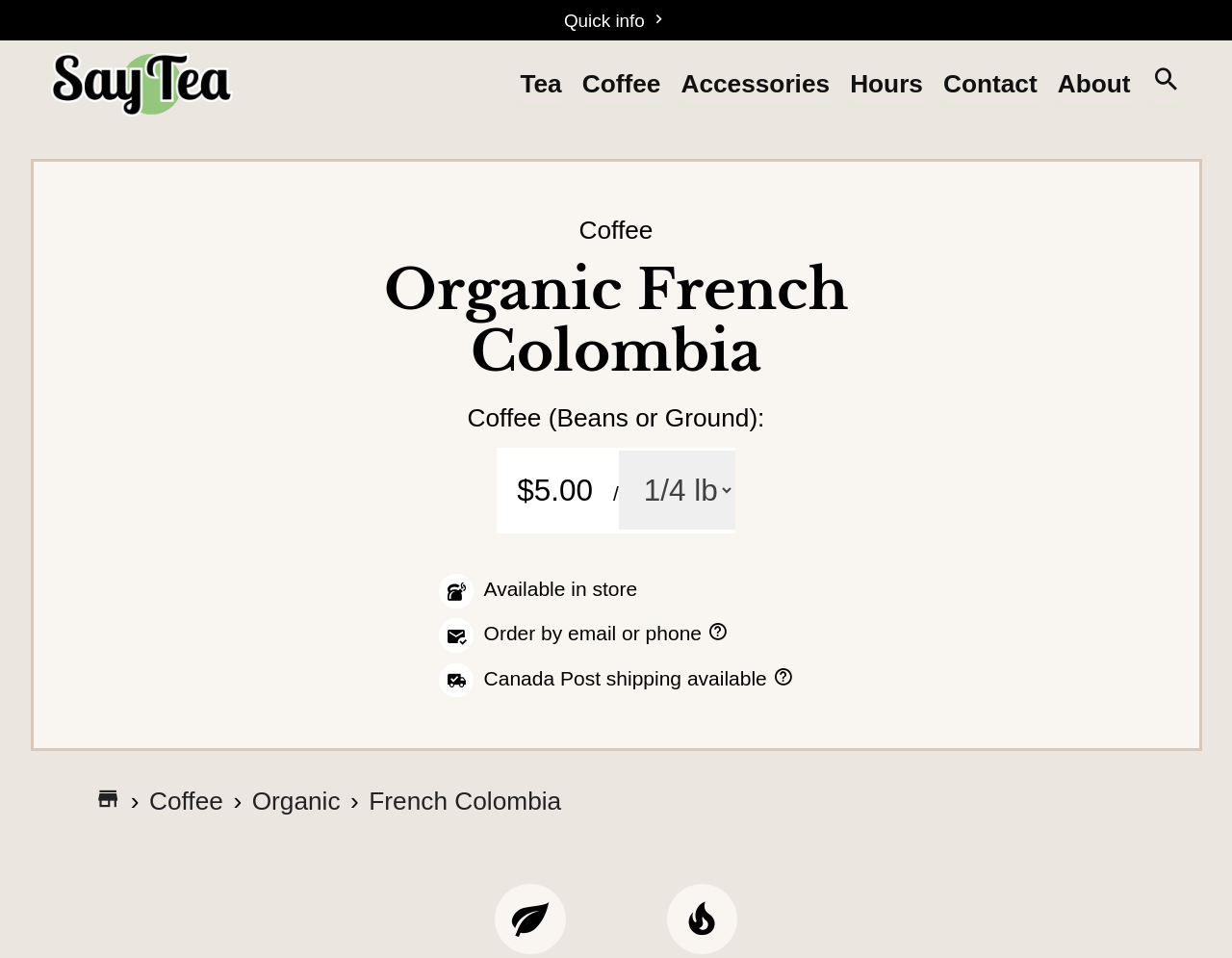How much does the Organic French Colombia coffee cost?
Using the information from the image, answer the question thoroughly.

I found the price of the Organic French Colombia coffee by looking at the webpage, where it is listed as '$5.00' next to the product description.